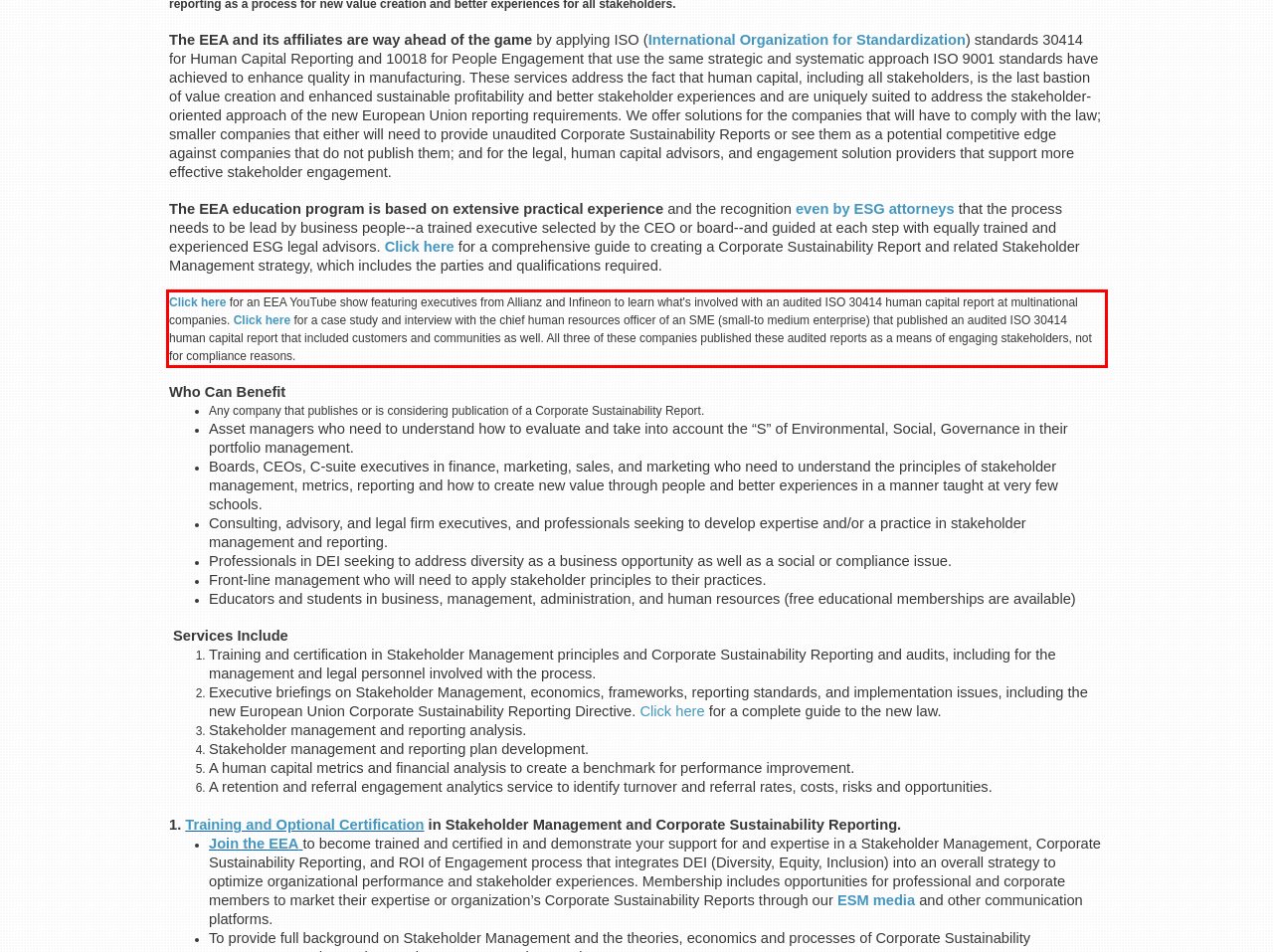Please extract the text content from the UI element enclosed by the red rectangle in the screenshot.

Click here for an EEA YouTube show featuring executives from Allianz and Infineon to learn what's involved with an audited ISO 30414 human capital report at multinational companies. Click here for a case study and interview with the chief human resources officer of an SME (small-to medium enterprise) that published an audited ISO 30414 human capital report that included customers and communities as well. All three of these companies published these audited reports as a means of engaging stakeholders, not for compliance reasons.